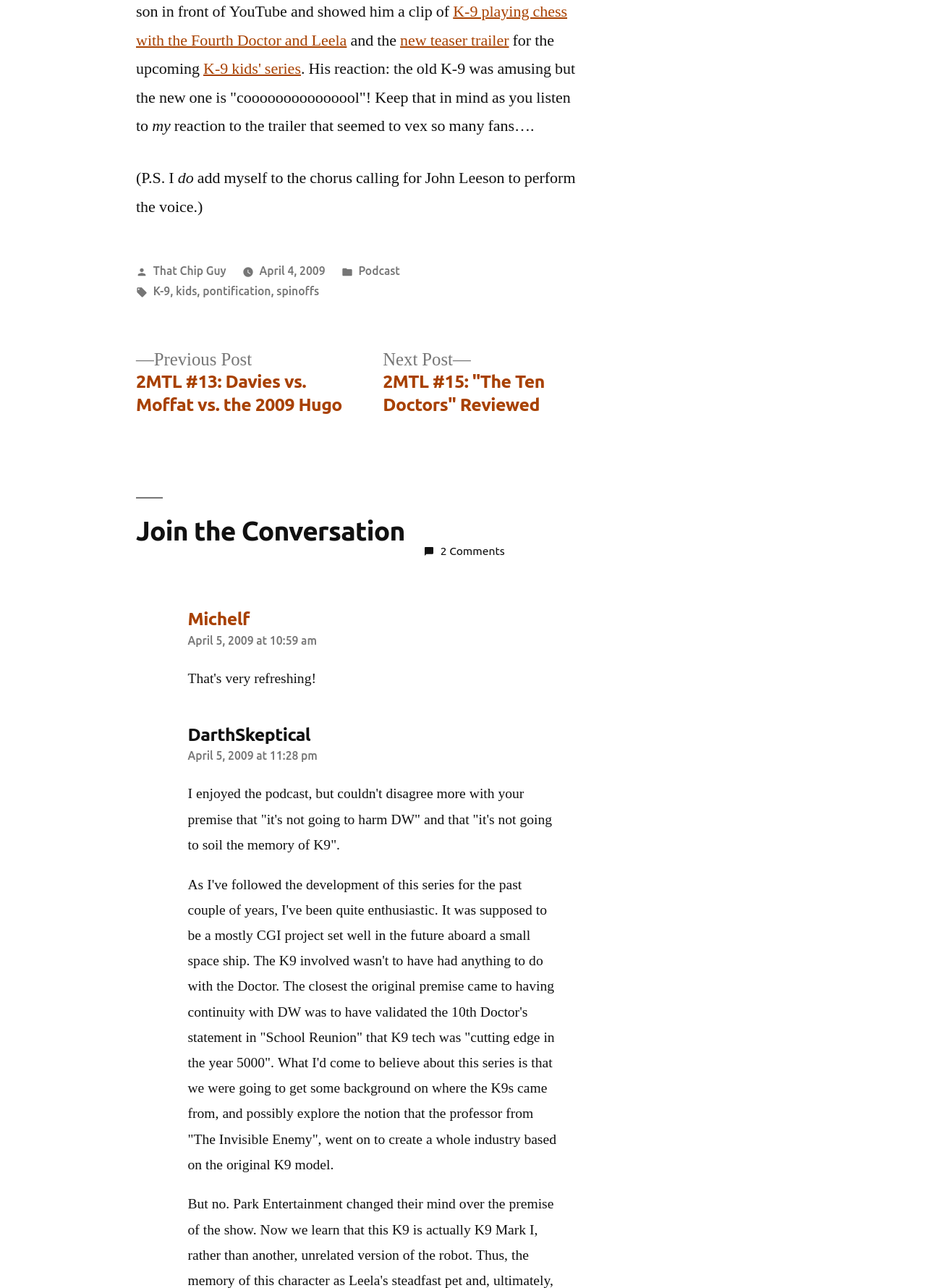Locate the bounding box of the UI element described in the following text: "Save more storage space.".

None